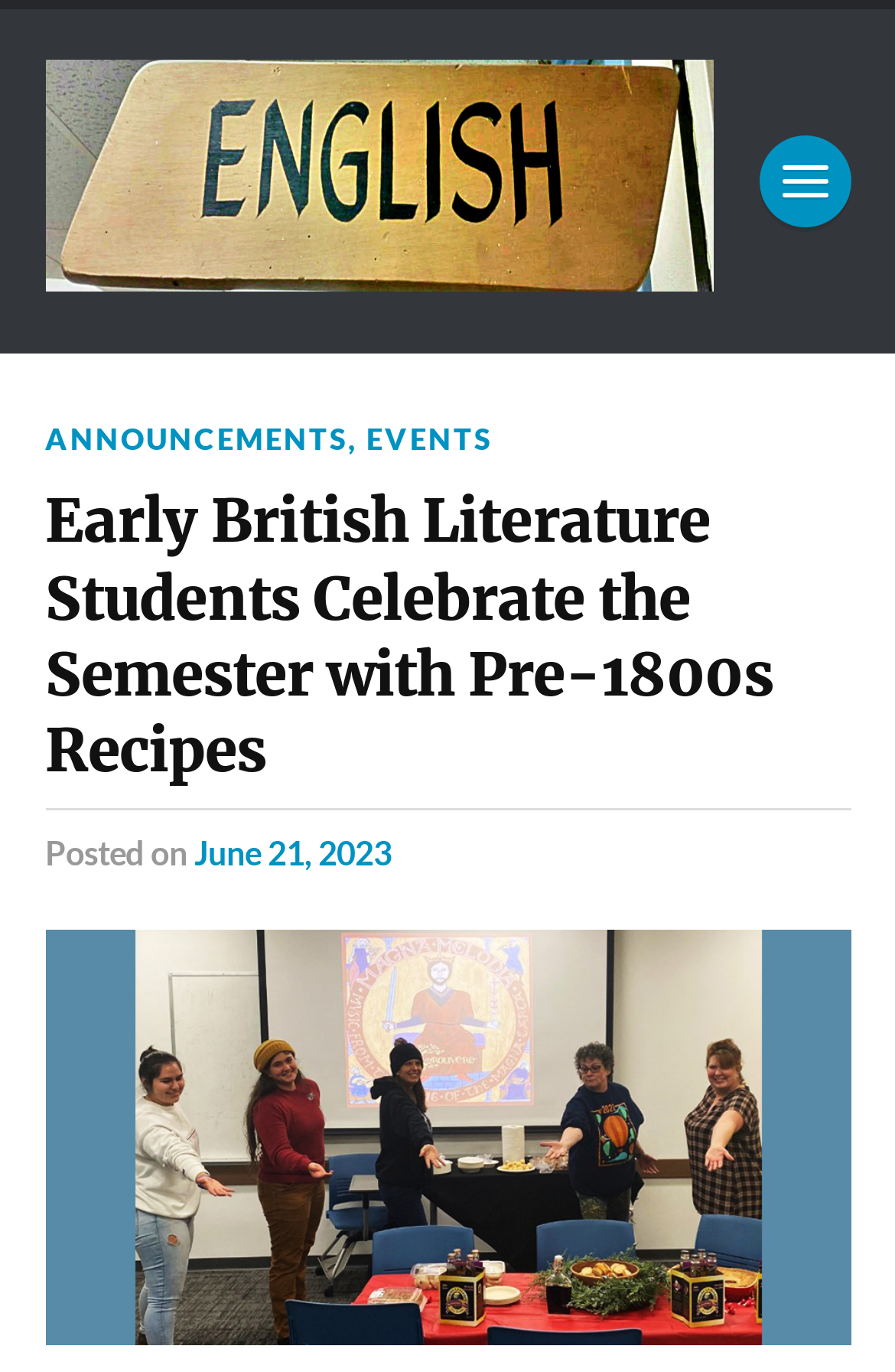What is the category of the news?
Provide an in-depth and detailed explanation in response to the question.

Based on the link 'ENGLISH NEWS & NOTES' at the top of the webpage, it can be inferred that the category of the news is English News.